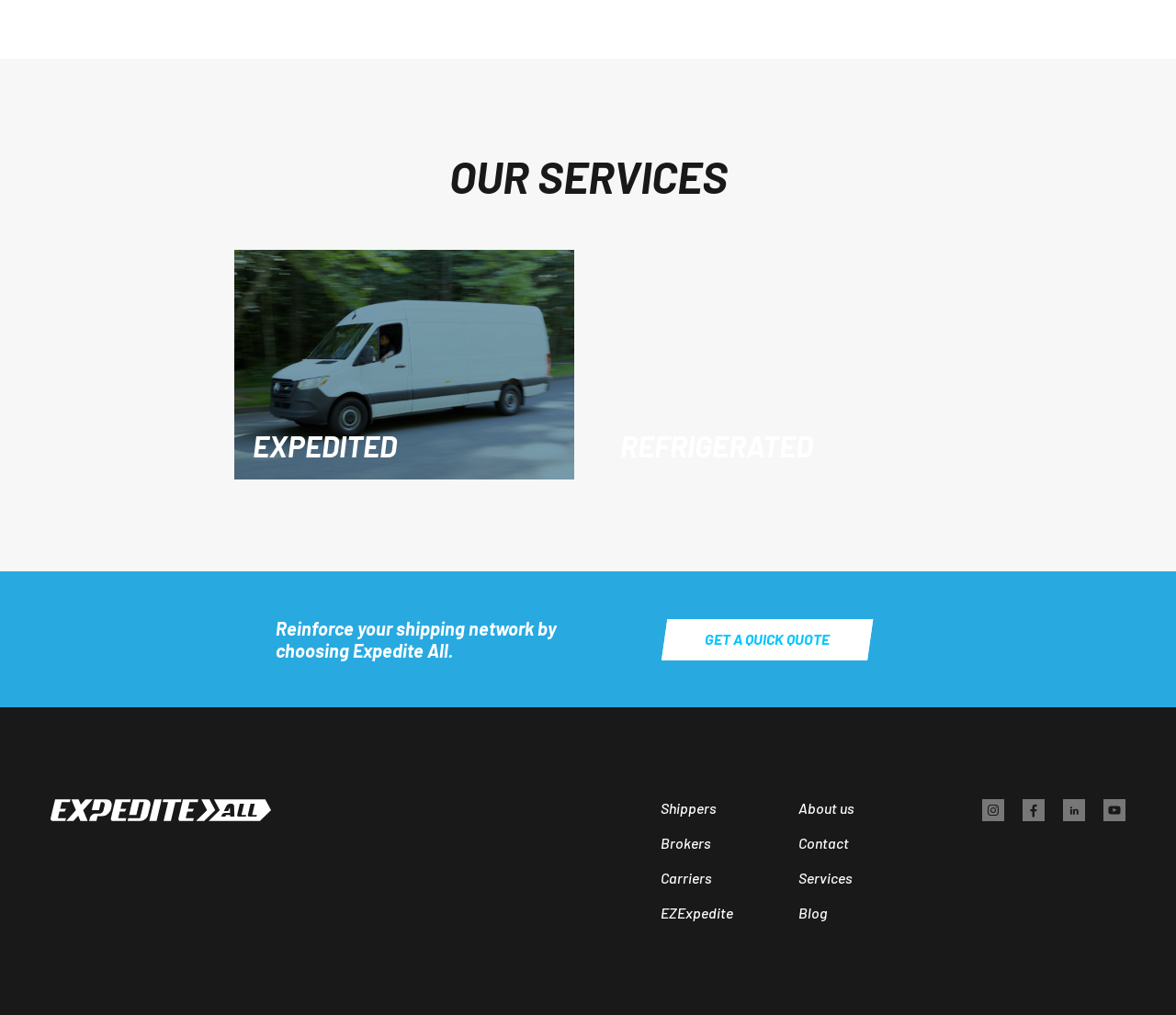How many types of shipping services are mentioned on this webpage?
Answer with a single word or phrase, using the screenshot for reference.

2